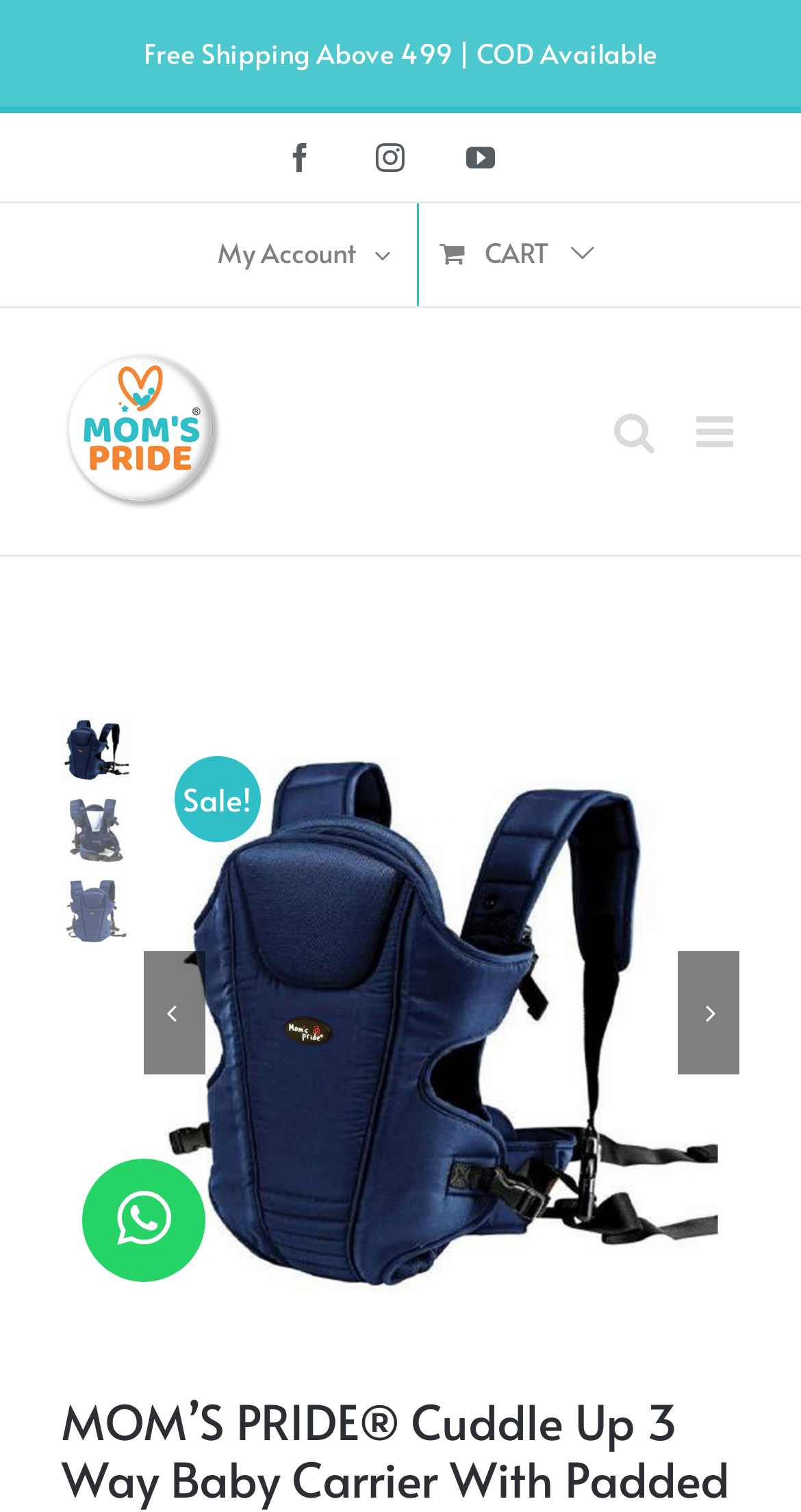Pinpoint the bounding box coordinates of the clickable area needed to execute the instruction: "Toggle mobile menu". The coordinates should be specified as four float numbers between 0 and 1, i.e., [left, top, right, bottom].

[0.869, 0.271, 0.923, 0.3]